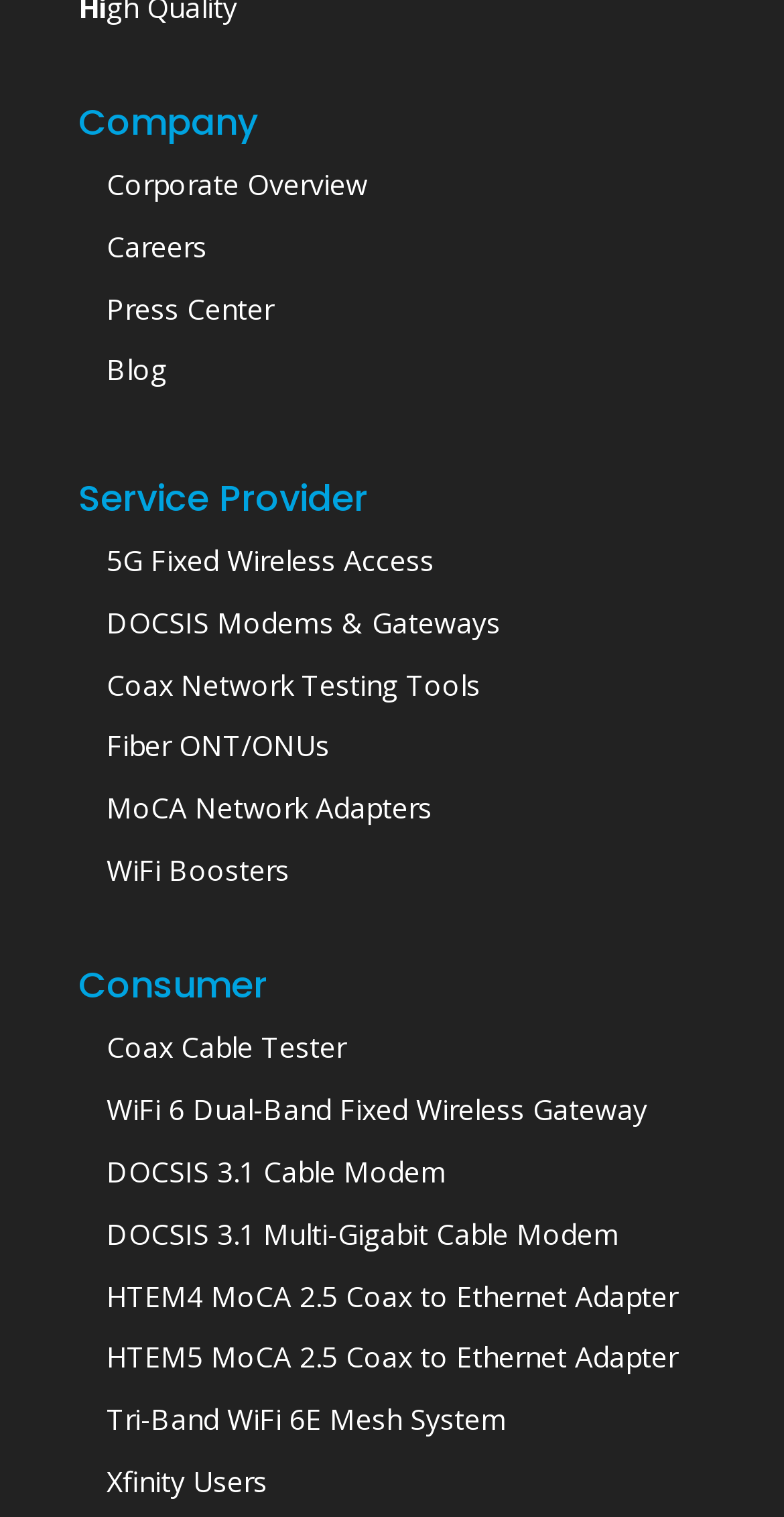Answer the question in one word or a short phrase:
What is the last product listed under Consumer?

Tri-Band WiFi 6E Mesh System